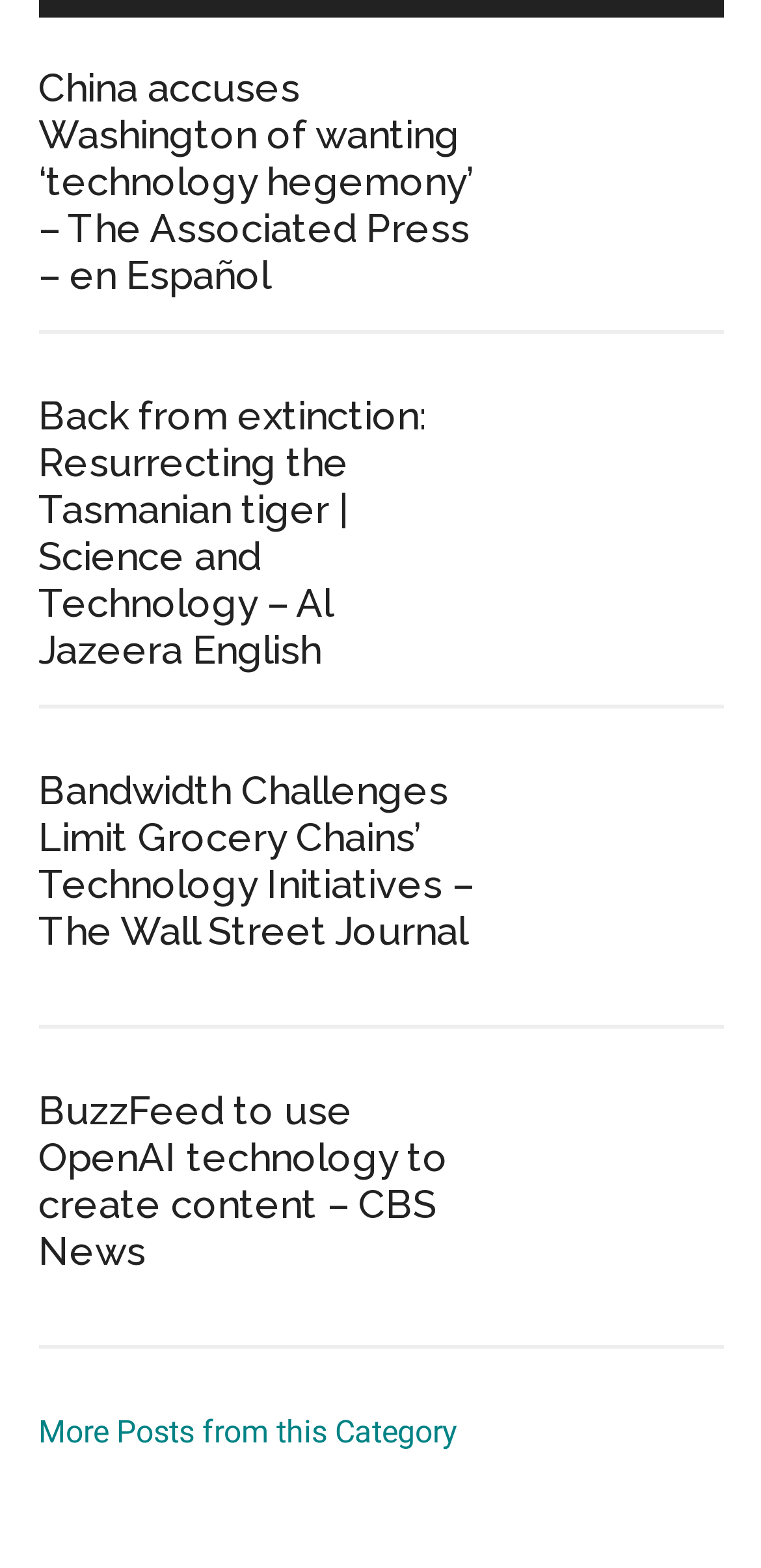Please provide a short answer using a single word or phrase for the question:
How many articles are on this page?

4